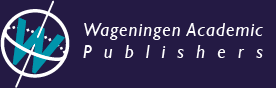Use a single word or phrase to respond to the question:
What fields does Wageningen Academic Publishers advance knowledge in?

Agriculture, life sciences, and environmental studies